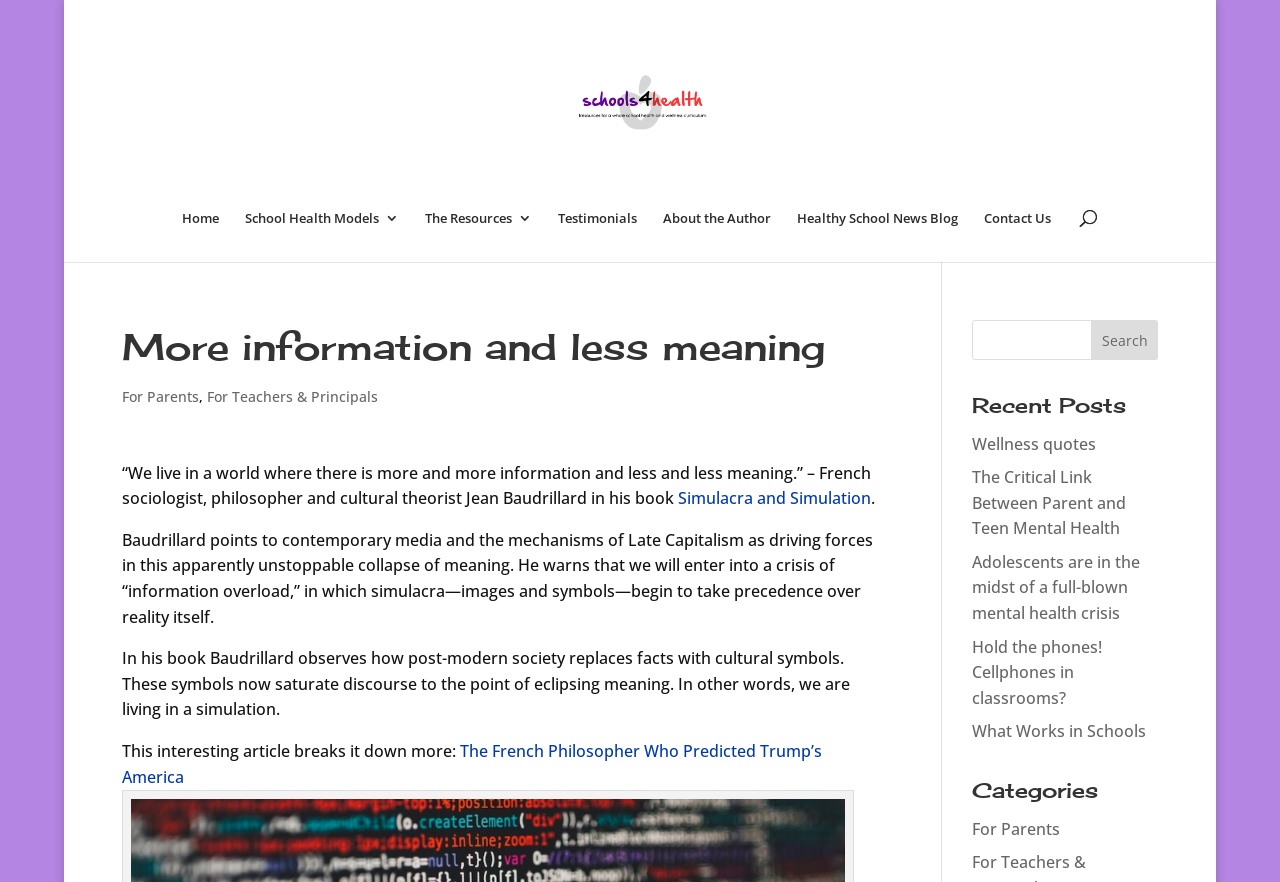What is the crisis mentioned in the webpage?
Based on the image, answer the question with as much detail as possible.

The question is asking about the crisis mentioned in the webpage. By reading the text, we can find that the crisis mentioned is 'information overload', which is caused by the mechanisms of Late Capitalism and contemporary media, leading to the collapse of meaning.